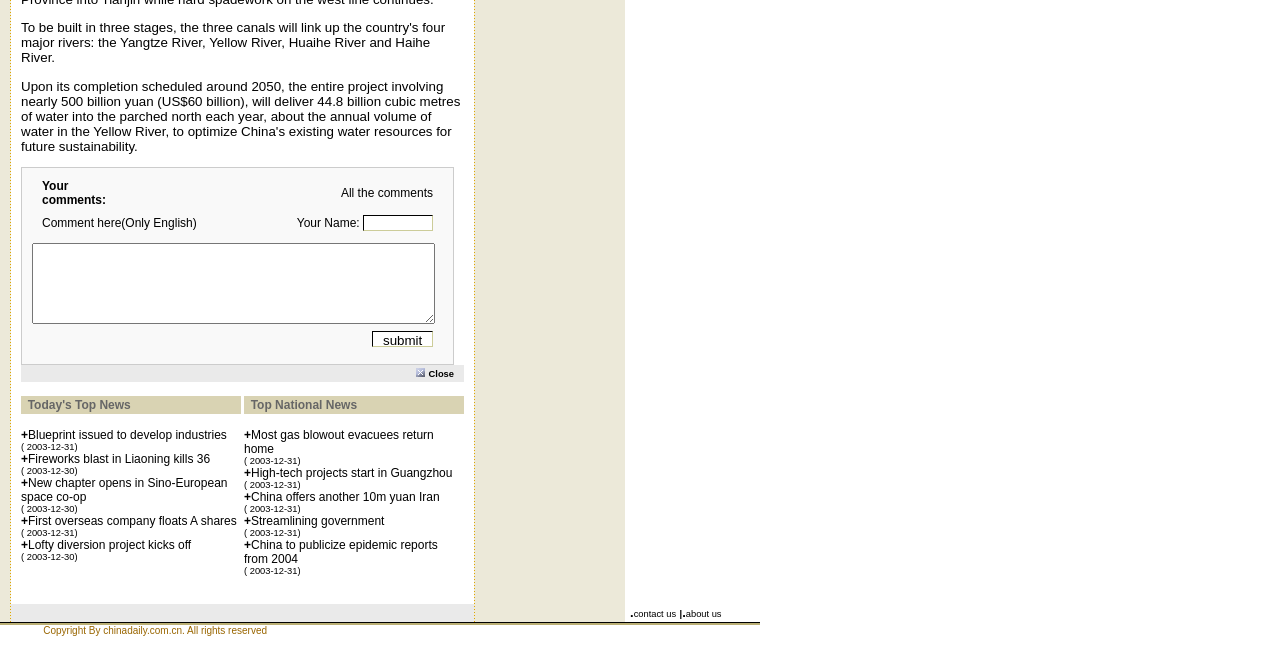Answer the question using only a single word or phrase: 
How many tables are used to layout the webpage?

5